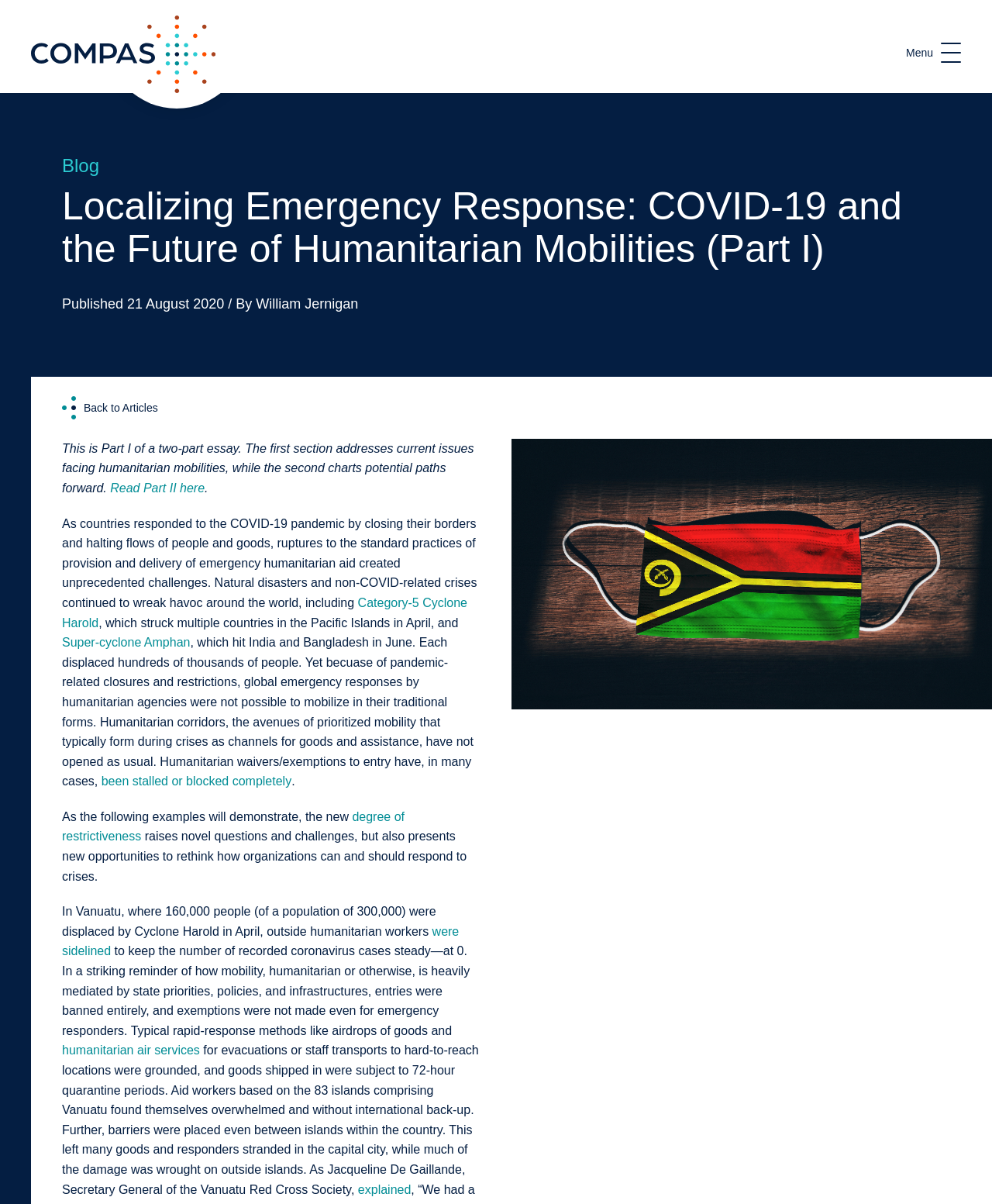Provide the bounding box for the UI element matching this description: "Back to Articles".

[0.062, 0.313, 0.484, 0.364]